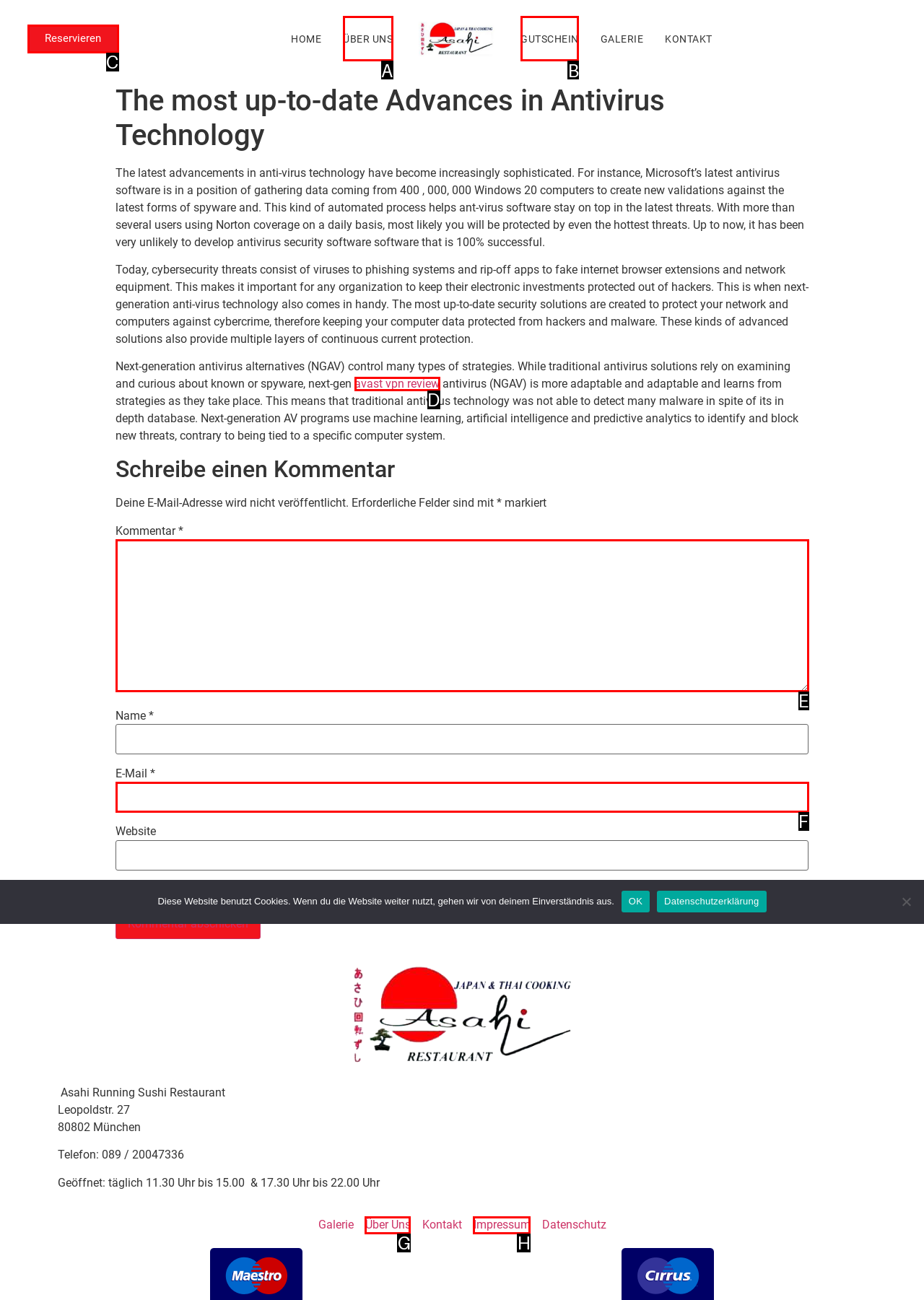Point out the HTML element I should click to achieve the following: Write a comment Reply with the letter of the selected element.

E